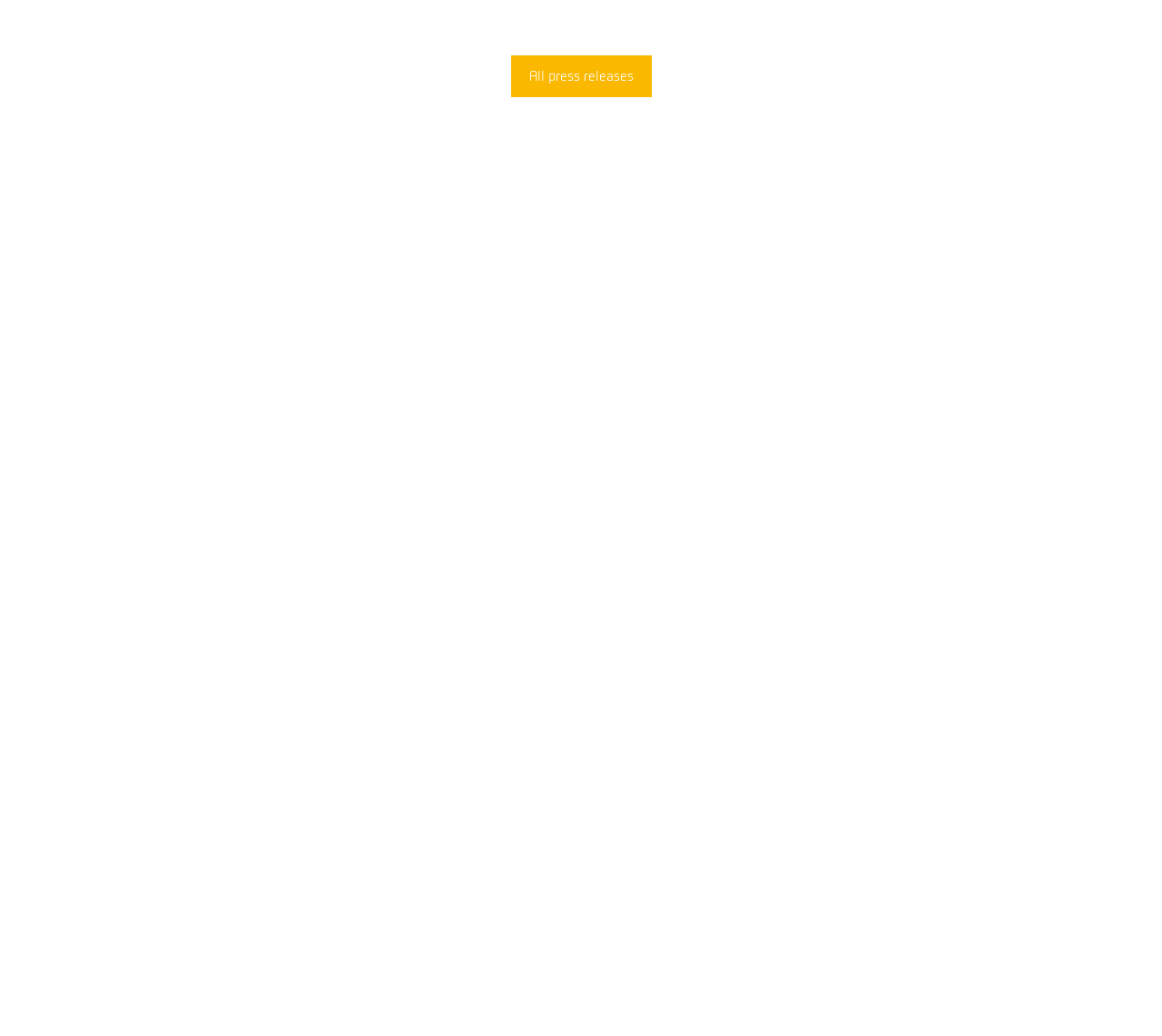Locate the bounding box coordinates of the segment that needs to be clicked to meet this instruction: "View terms and conditions".

[0.468, 0.287, 0.648, 0.325]